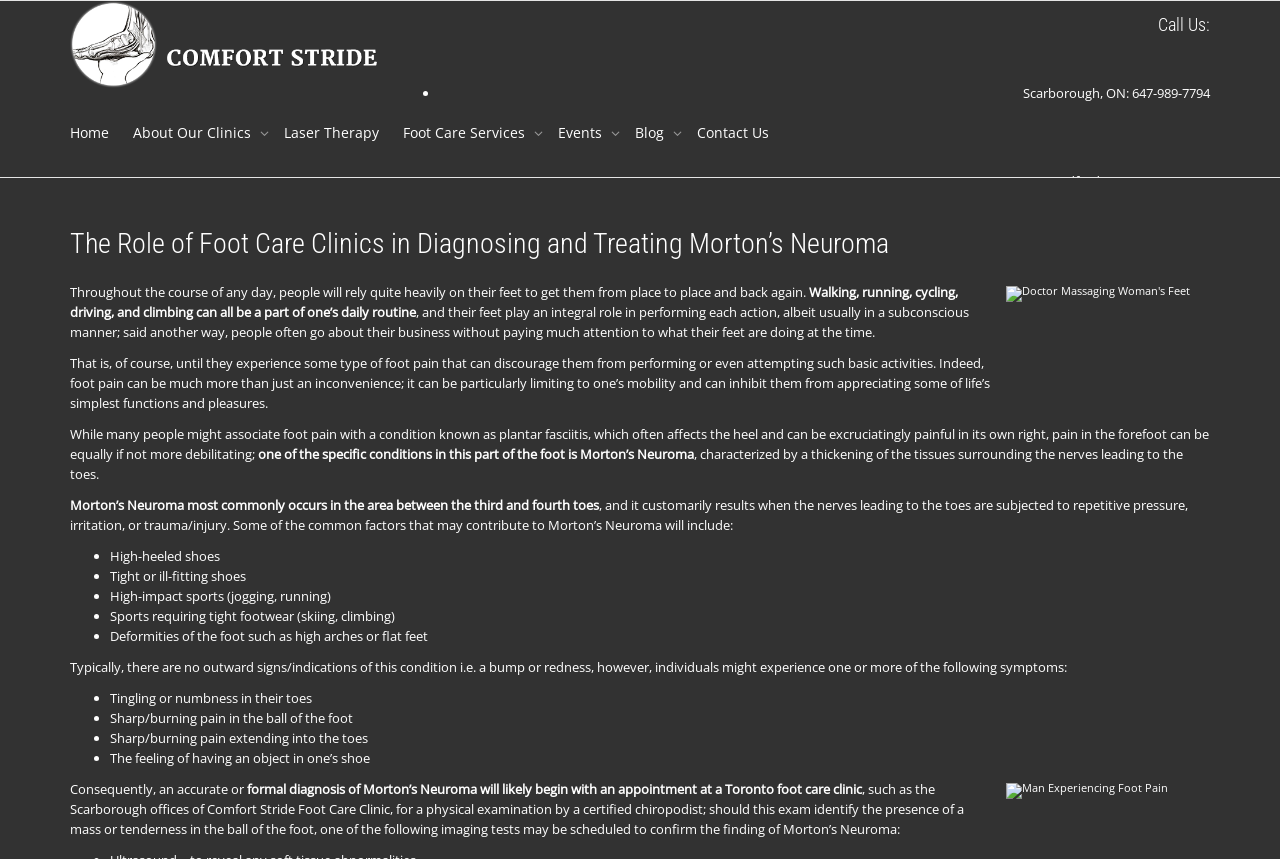Identify the bounding box coordinates of the clickable region to carry out the given instruction: "Call the Scarborough office".

[0.799, 0.098, 0.945, 0.119]